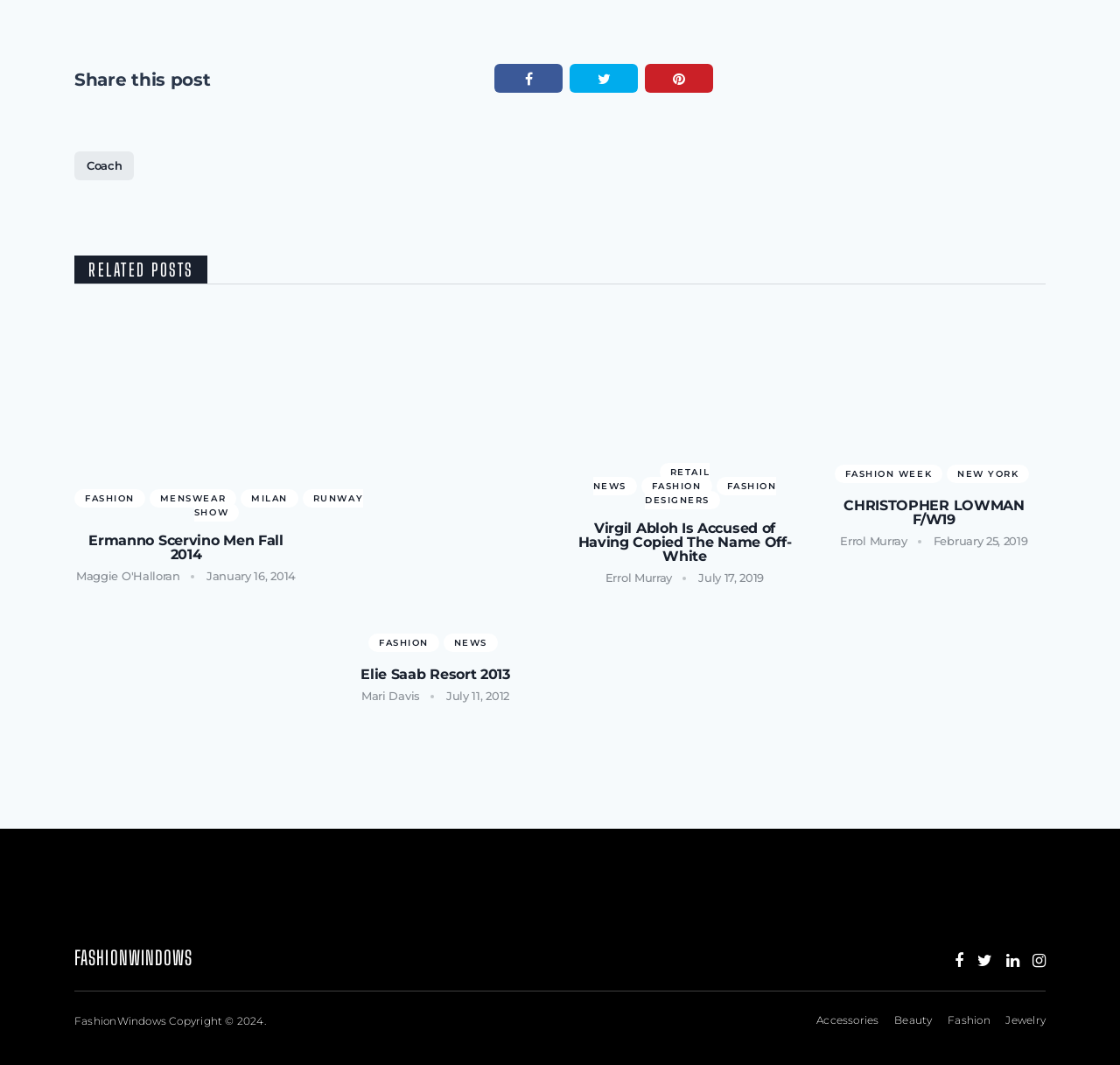What is the category of the first related post?
Provide a comprehensive and detailed answer to the question.

I looked at the first related post, which is 'Ermanno Scervino Men Fall 2014', and saw that it has categories 'FASHION', 'MENSWEAR', 'MILAN', and 'RUNWAY SHOW'. The category 'MENSWEAR' is one of them.